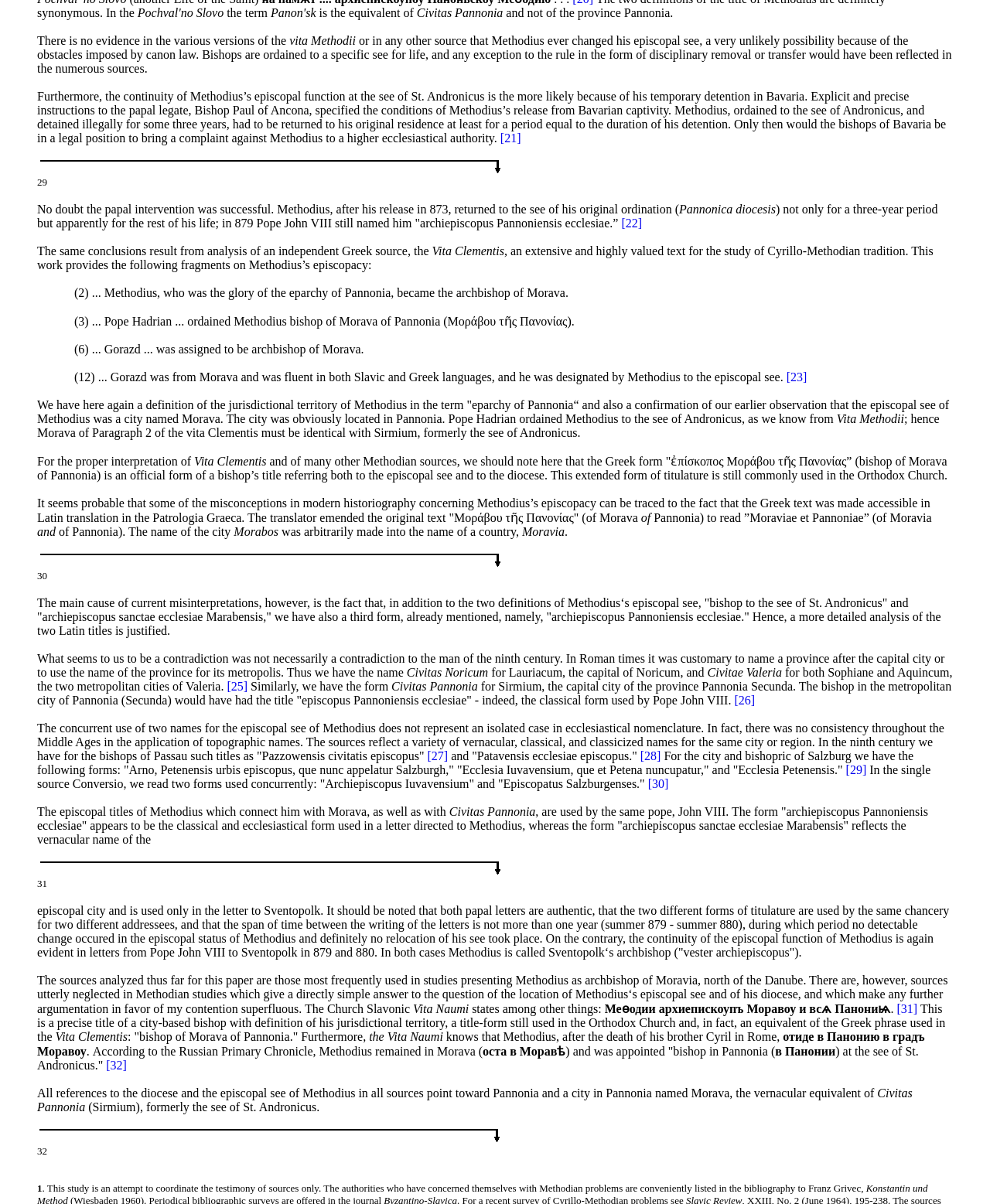Locate the bounding box coordinates of the segment that needs to be clicked to meet this instruction: "click the link '23'".

[0.794, 0.308, 0.815, 0.319]